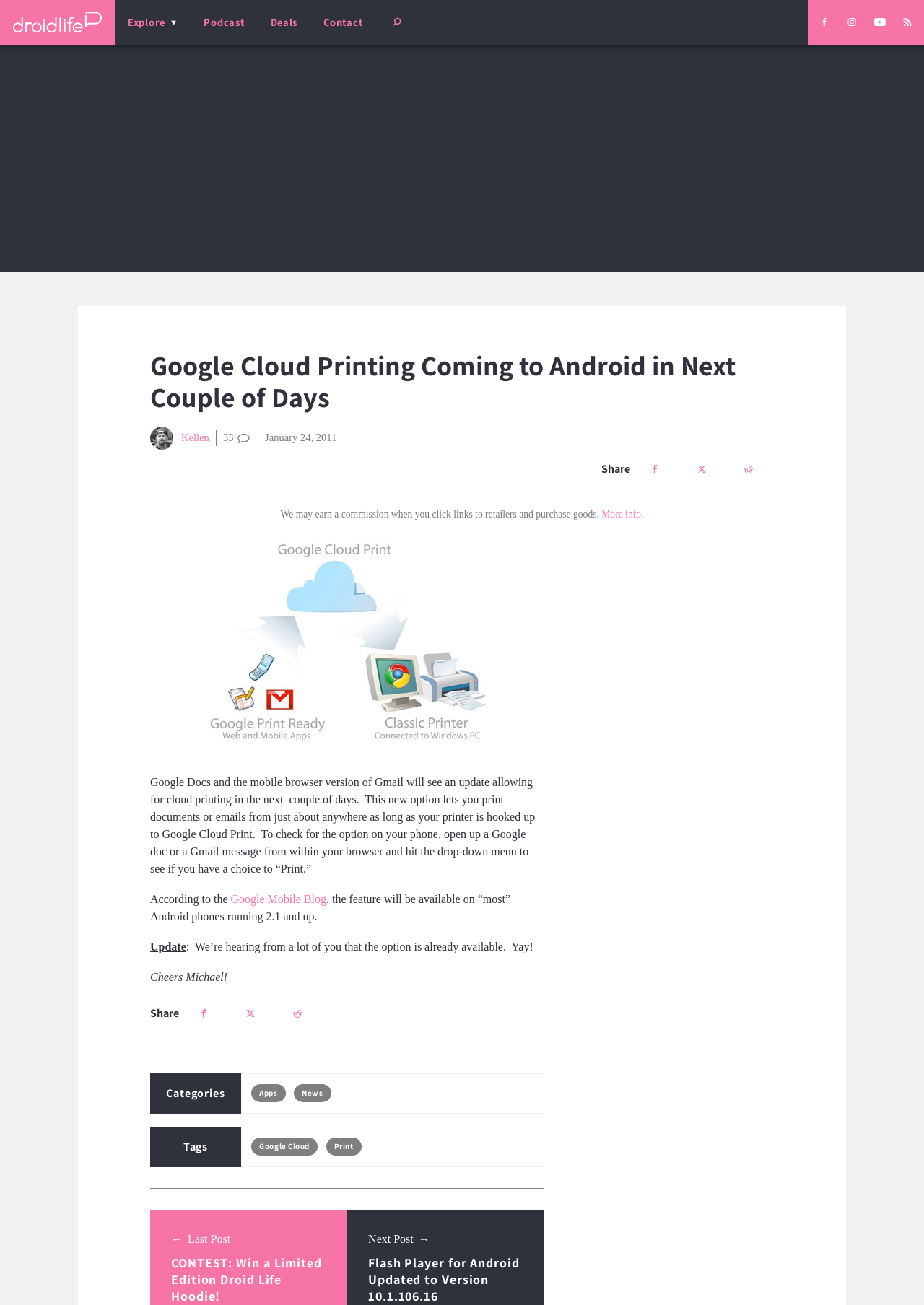What is the name of the blog mentioned in the article?
Based on the screenshot, give a detailed explanation to answer the question.

The webpage content mentions the Google Mobile Blog as the source of the information about the feature, indicating that the blog is related to Google's mobile services and products.